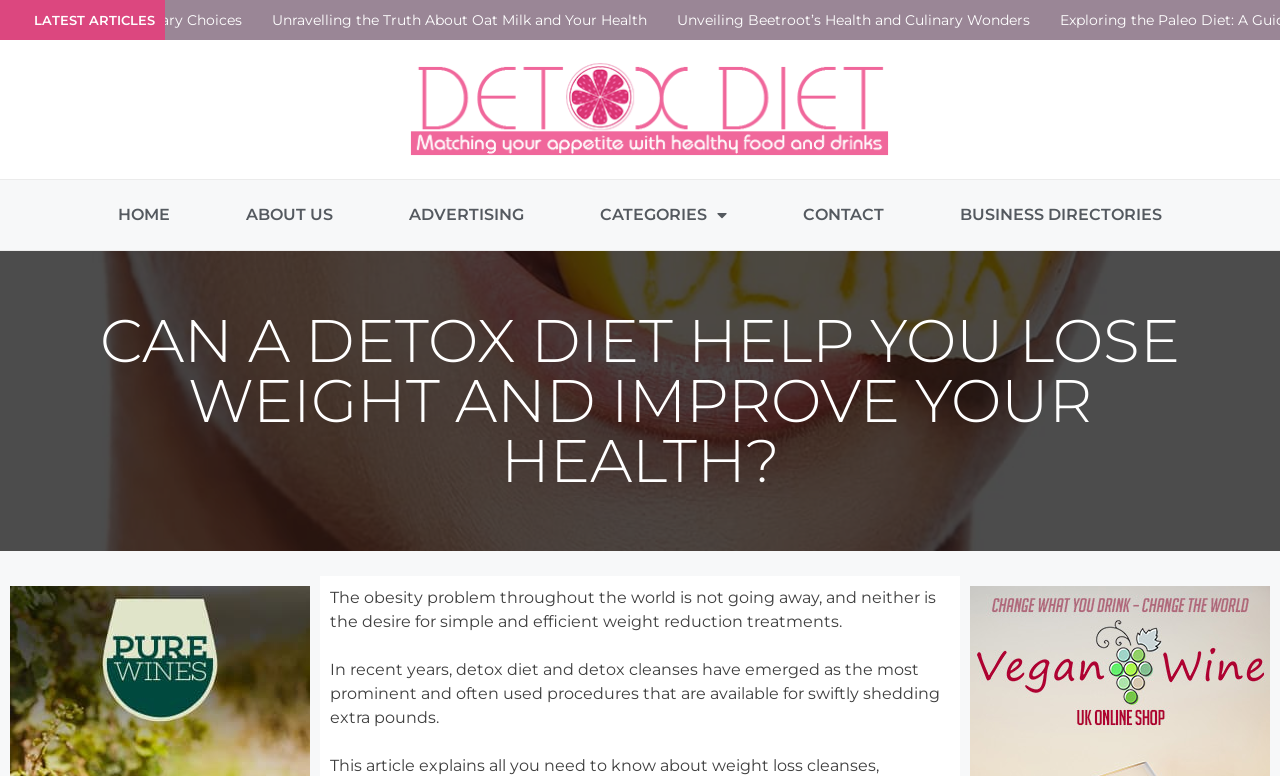Identify and provide the bounding box for the element described by: "Contact".

[0.598, 0.245, 0.72, 0.309]